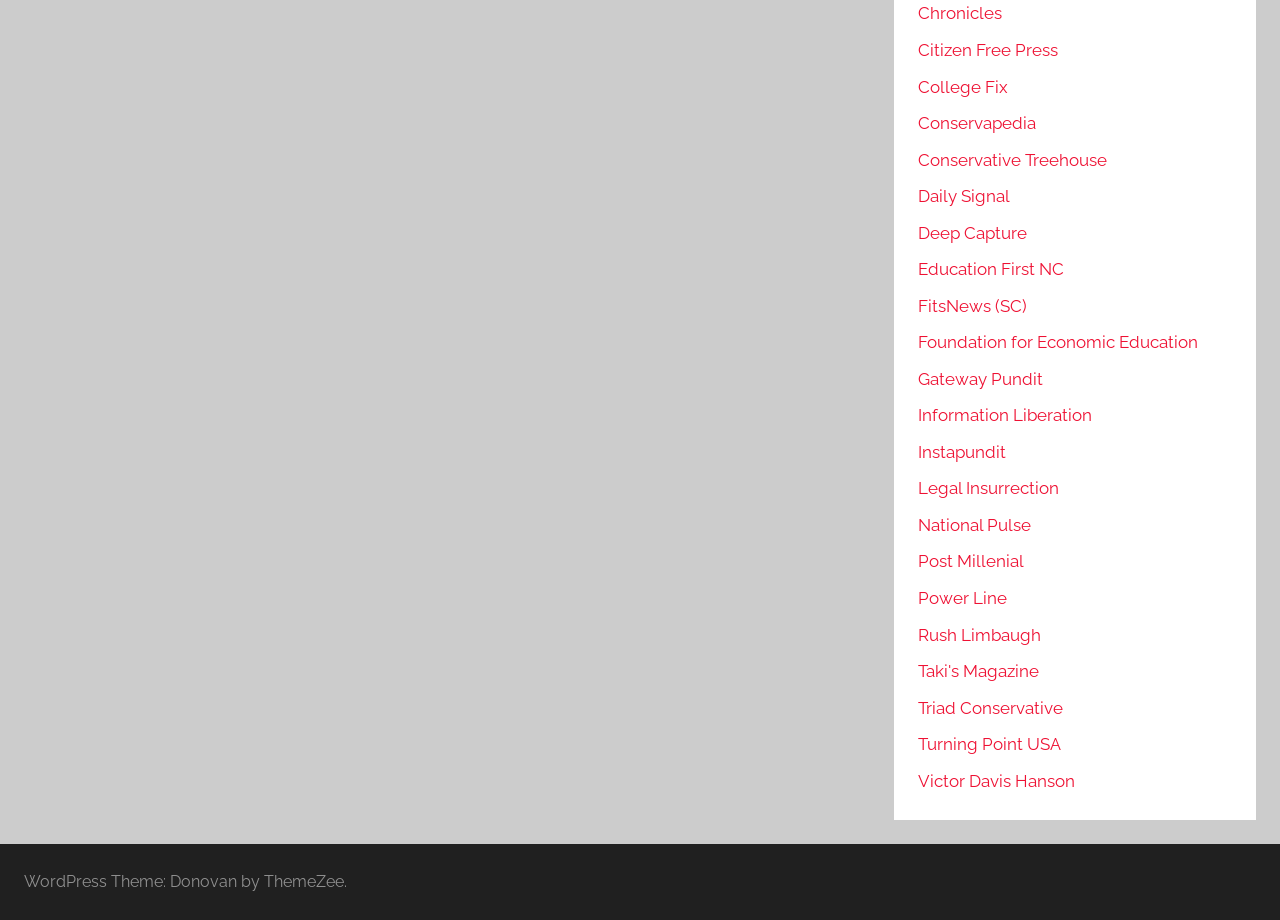Please answer the following question using a single word or phrase: 
What is the last link on the webpage?

Victor Davis Hanson